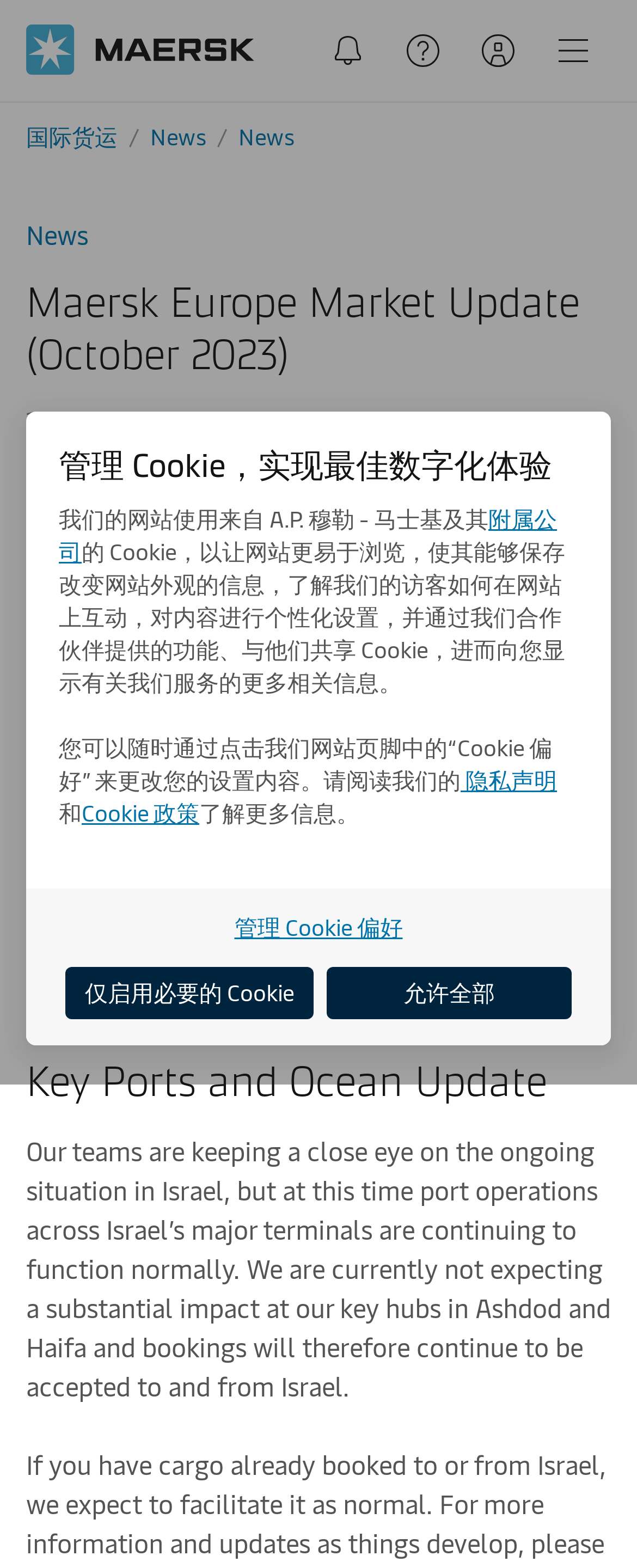Please identify the bounding box coordinates of the clickable area that will fulfill the following instruction: "Click the '国际货运' link". The coordinates should be in the format of four float numbers between 0 and 1, i.e., [left, top, right, bottom].

[0.041, 0.077, 0.185, 0.098]